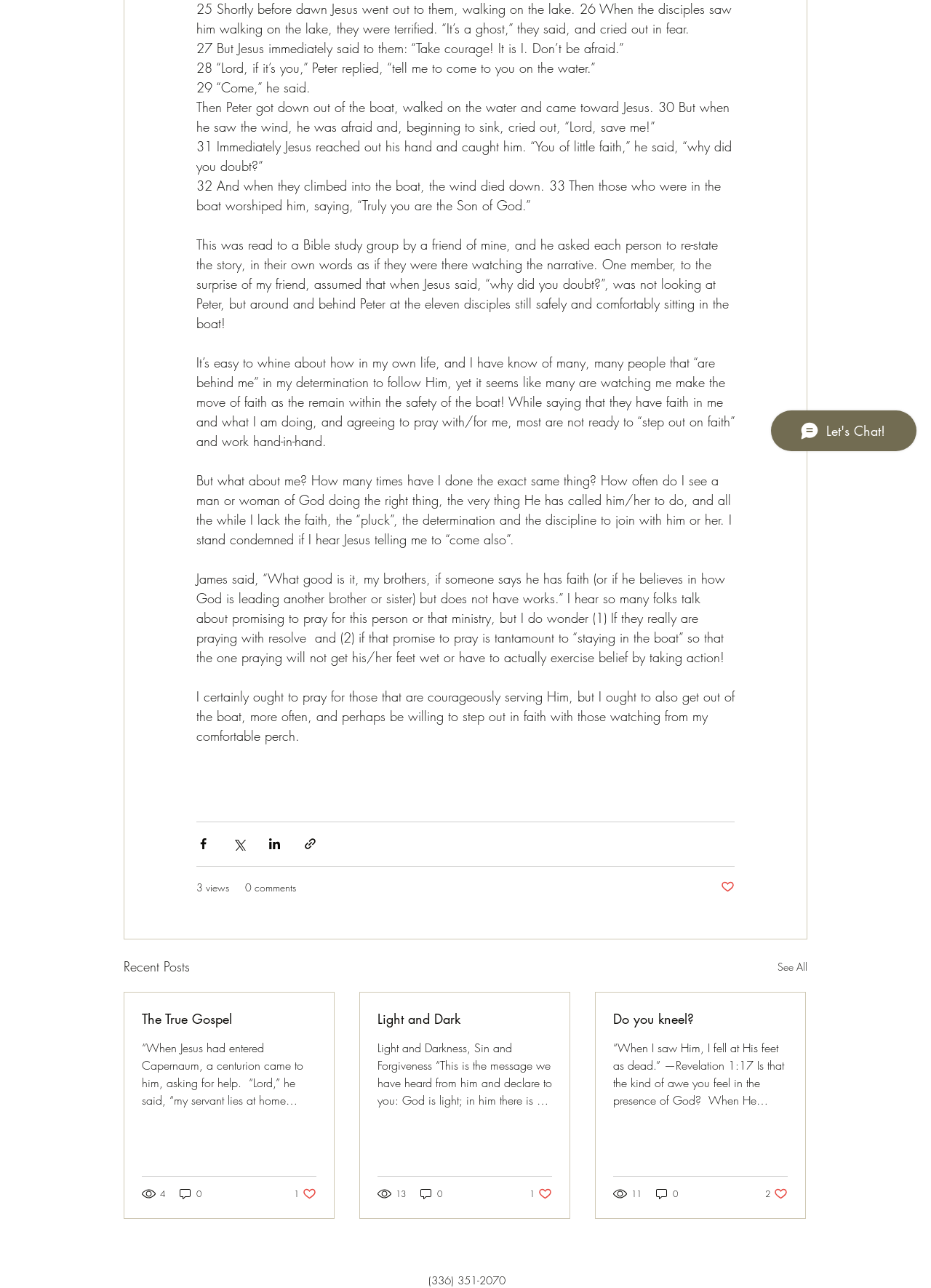Refer to the element description Architectural Links and identify the corresponding bounding box in the screenshot. Format the coordinates as (top-left x, top-left y, bottom-right x, bottom-right y) with values in the range of 0 to 1.

None